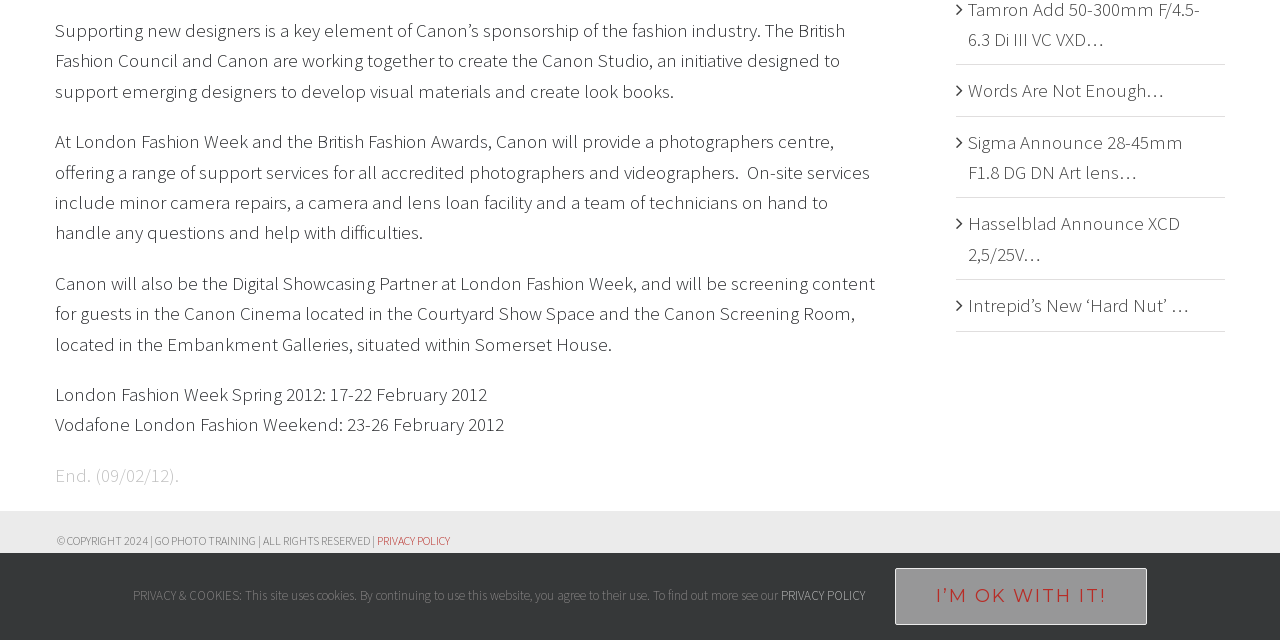Identify the bounding box for the UI element specified in this description: "Marriage / Nikah". The coordinates must be four float numbers between 0 and 1, formatted as [left, top, right, bottom].

None